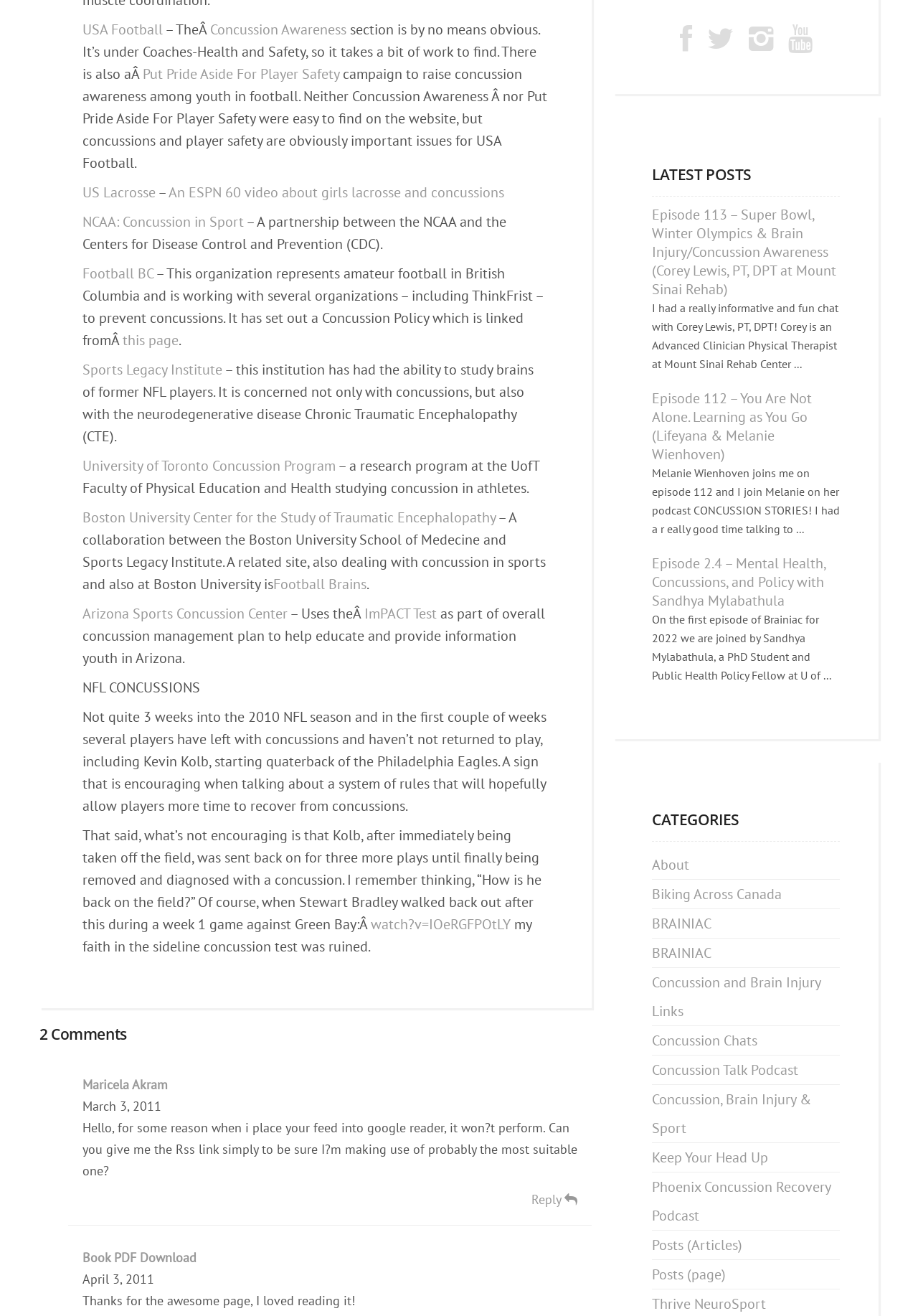Please provide a brief answer to the question using only one word or phrase: 
What is the topic of the 'NFL CONCUSSIONS' section?

Concussions in the NFL